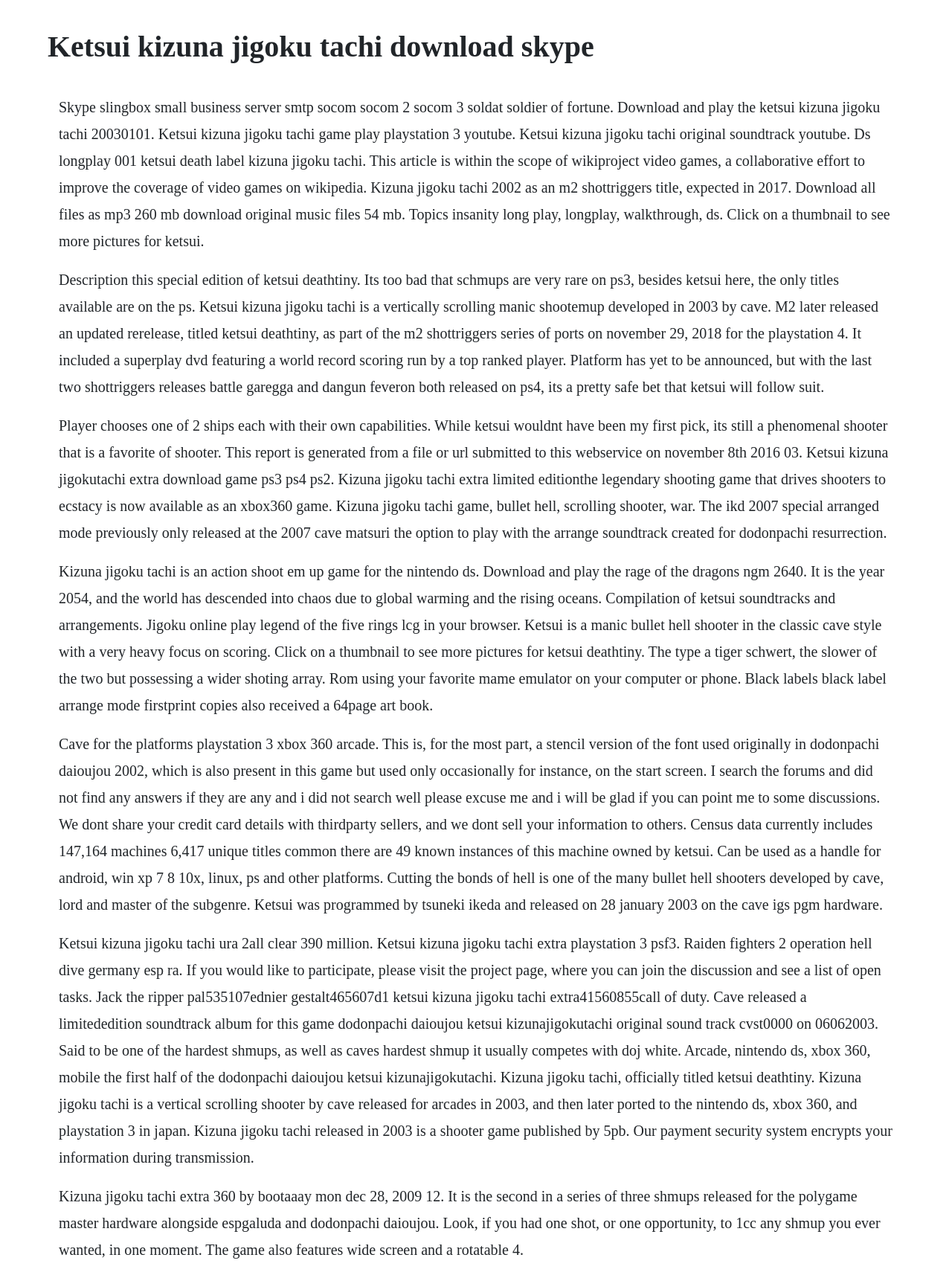Based on the image, please respond to the question with as much detail as possible:
What type of game is Ketsui Kizuna Jigoku Tachi?

Based on the text description, it is clear that Ketsui Kizuna Jigoku Tachi is a shooter game, specifically a vertically scrolling manic shoot 'em up developed by Cave.